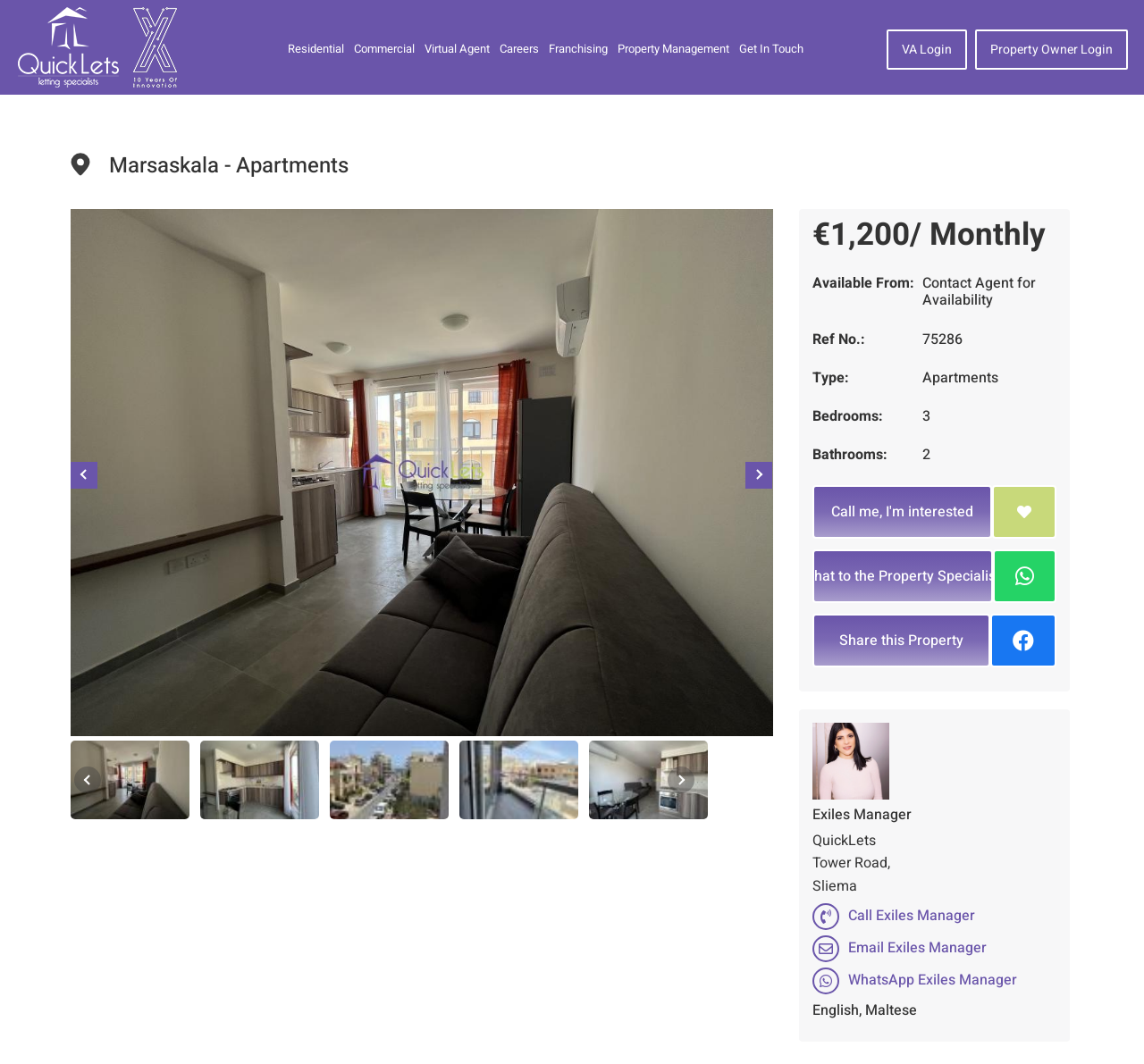Determine the bounding box coordinates for the region that must be clicked to execute the following instruction: "Contact the property specialist".

[0.71, 0.517, 0.868, 0.567]